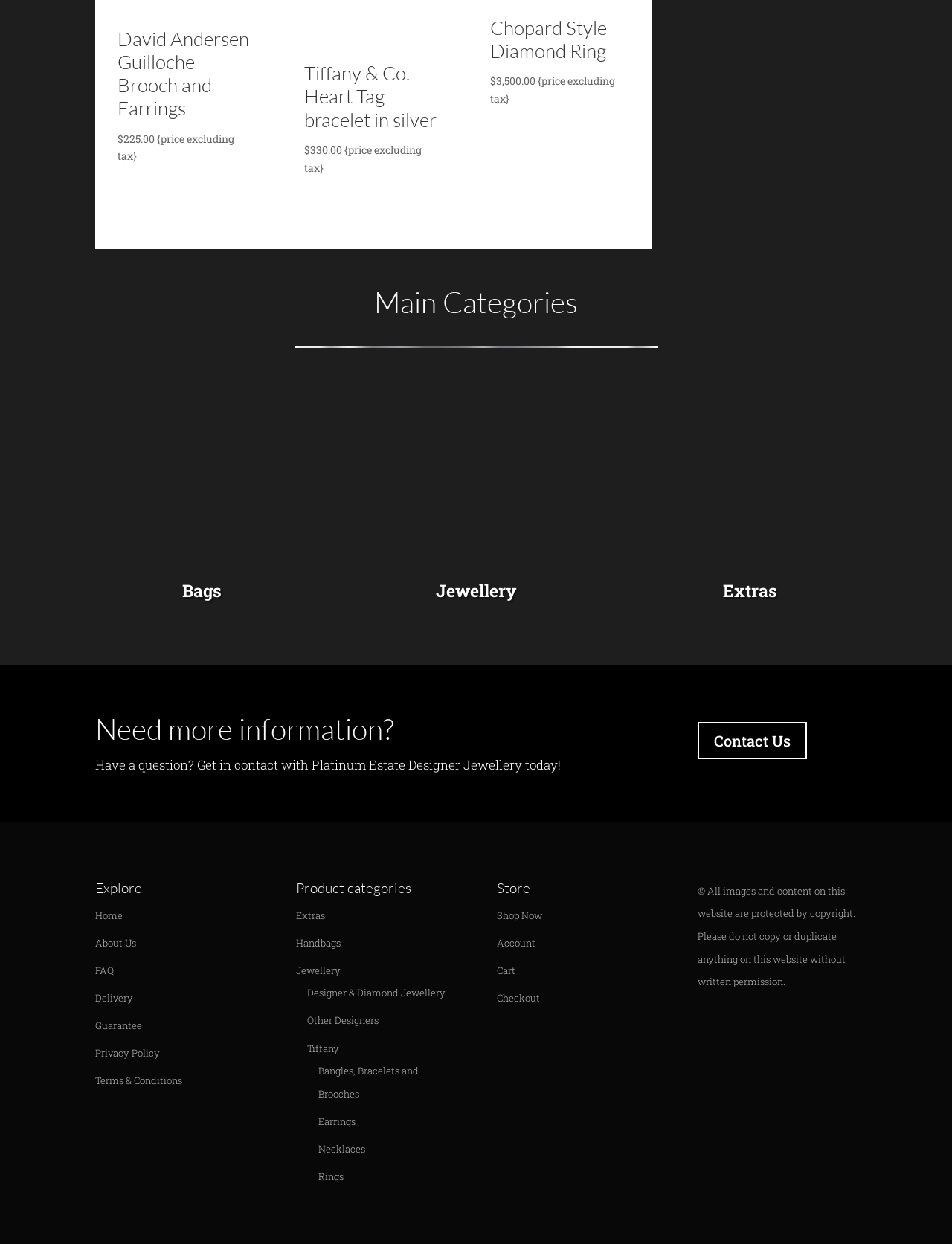Provide the bounding box coordinates for the area that should be clicked to complete the instruction: "Get in contact with Platinum Estate Designer Jewellery".

[0.733, 0.58, 0.848, 0.61]